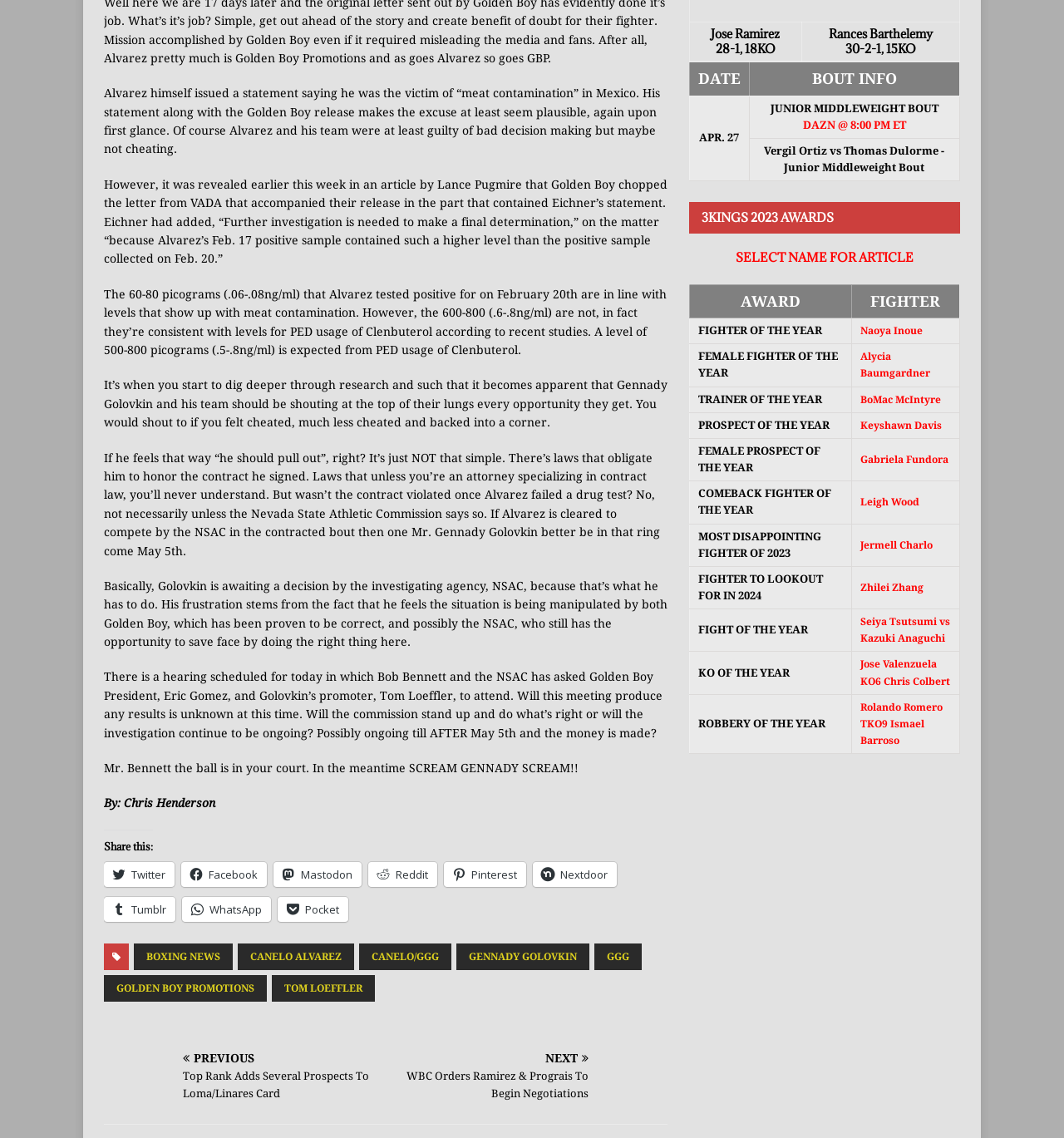Identify the bounding box coordinates of the region I need to click to complete this instruction: "Check the boxing news".

[0.126, 0.829, 0.219, 0.853]